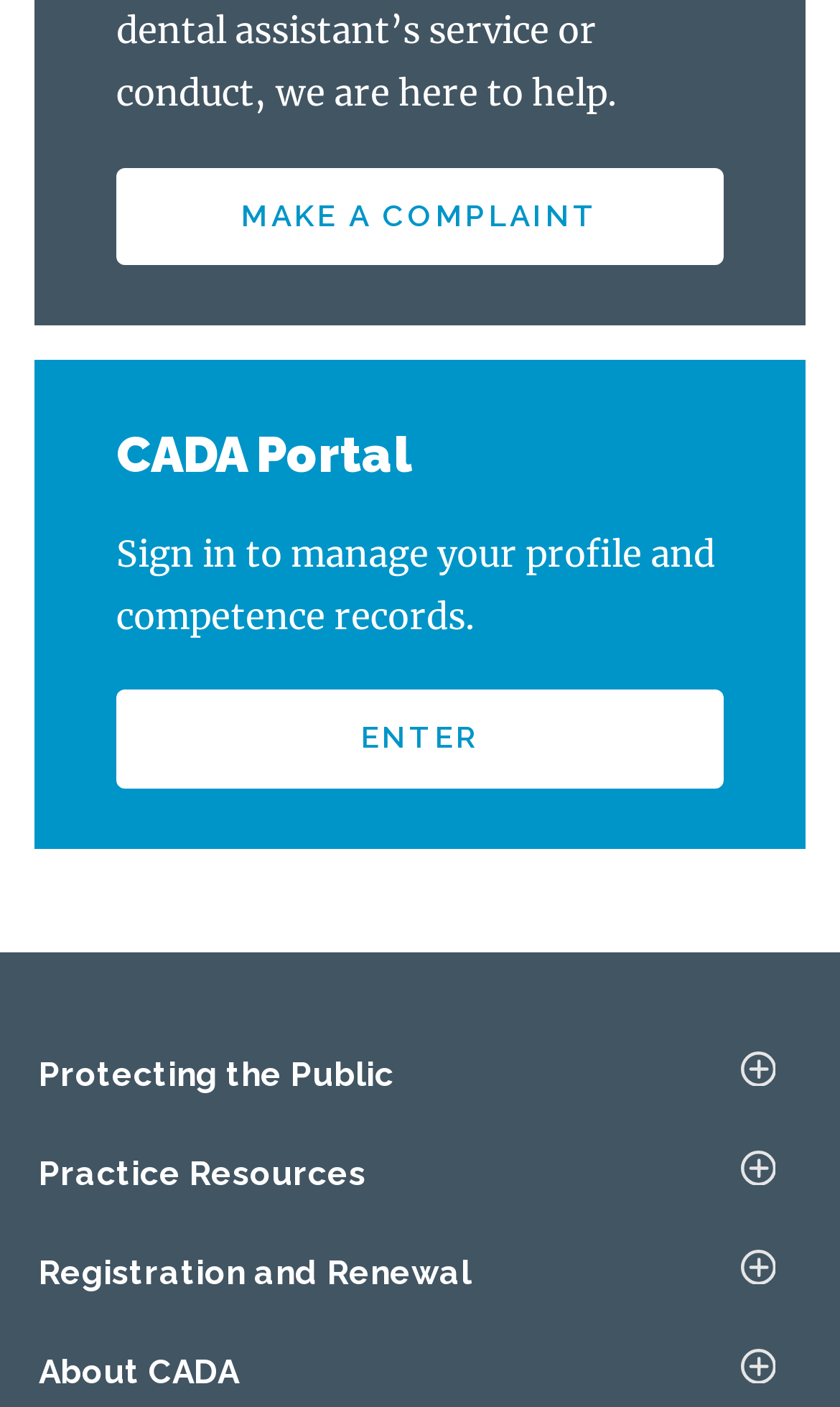Carefully observe the image and respond to the question with a detailed answer:
What is the purpose of the 'MAKE A COMPLAINT' link?

The 'MAKE A COMPLAINT' link is prominently displayed at the top of the webpage, suggesting that it is an important feature of the CADA Portal. Its purpose is likely to allow users to submit complaints, which is a key function of a regulatory body like CADA.